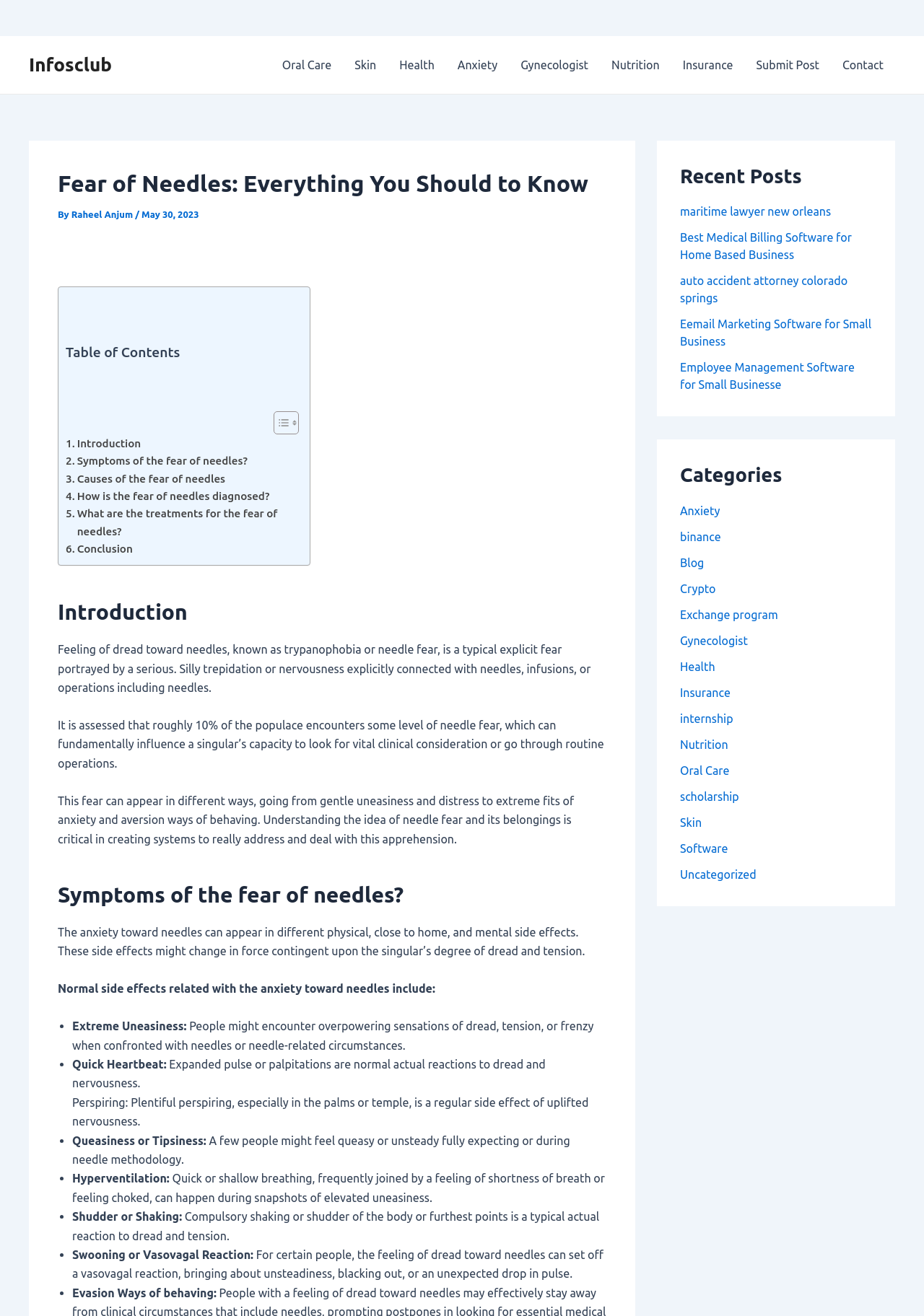Observe the image and answer the following question in detail: How many links are there in the 'Site Navigation' section?

The 'Site Navigation' section is located at the top of the webpage, and it contains 9 links, namely 'Oral Care', 'Skin', 'Health', 'Anxiety', 'Gynecologist', 'Nutrition', 'Insurance', 'Submit Post', and 'Contact'.